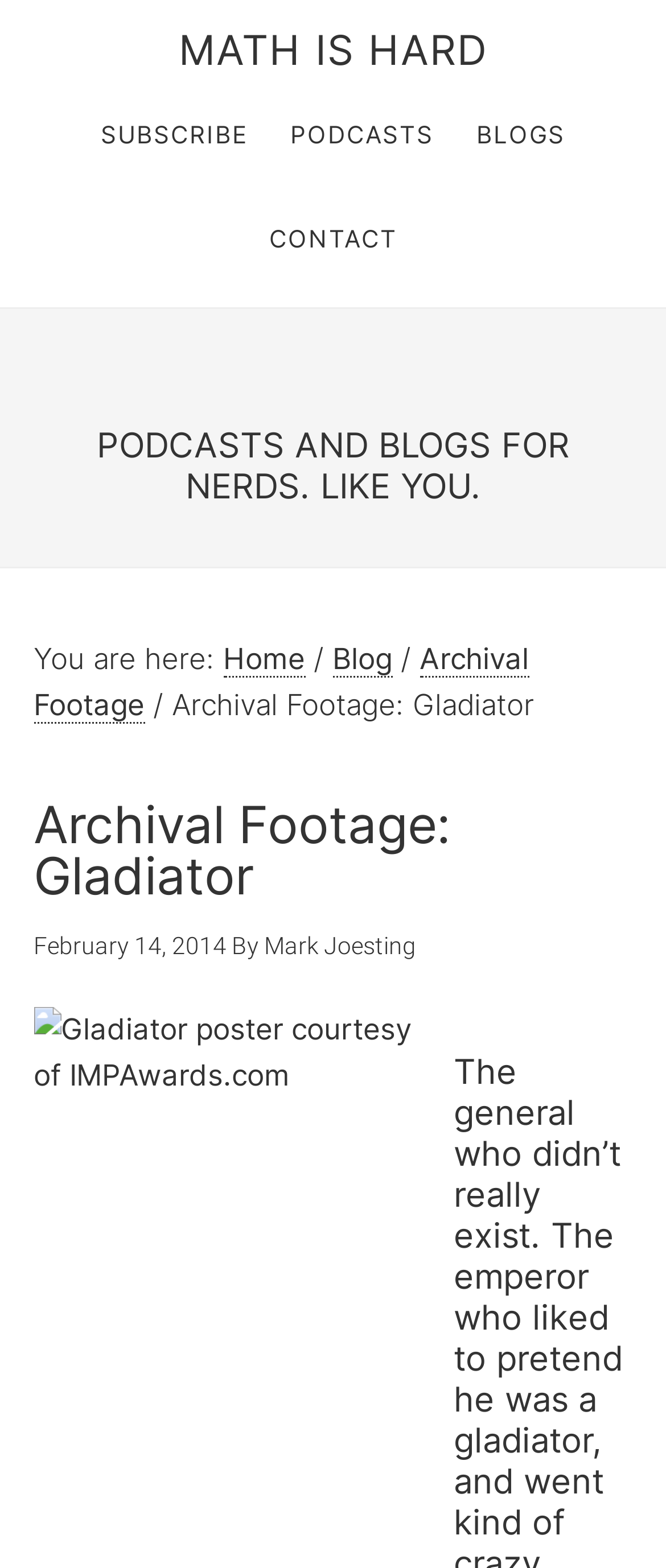How many links are there in the top navigation menu?
Please look at the screenshot and answer in one word or a short phrase.

4